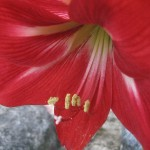Analyze the image and provide a detailed caption.

The image captures the intricate beauty of an Amaryllis flower, showcasing its vibrant red petals that gently curl and fold, creating a stunning display of nature's artistry. The delicate filaments and anthers, colored in muted shades of yellow, are nestled at the flower's center, drawing the eye to the details of its structure. This blossom symbolizes resilience and beauty, echoing the narrative of the girl named Amaryllis, whose journey and the named flower represent a blend of love and transformation. The photograph evokes feelings of warmth and joy, inviting viewers to appreciate the elegance of this captivating bloom.